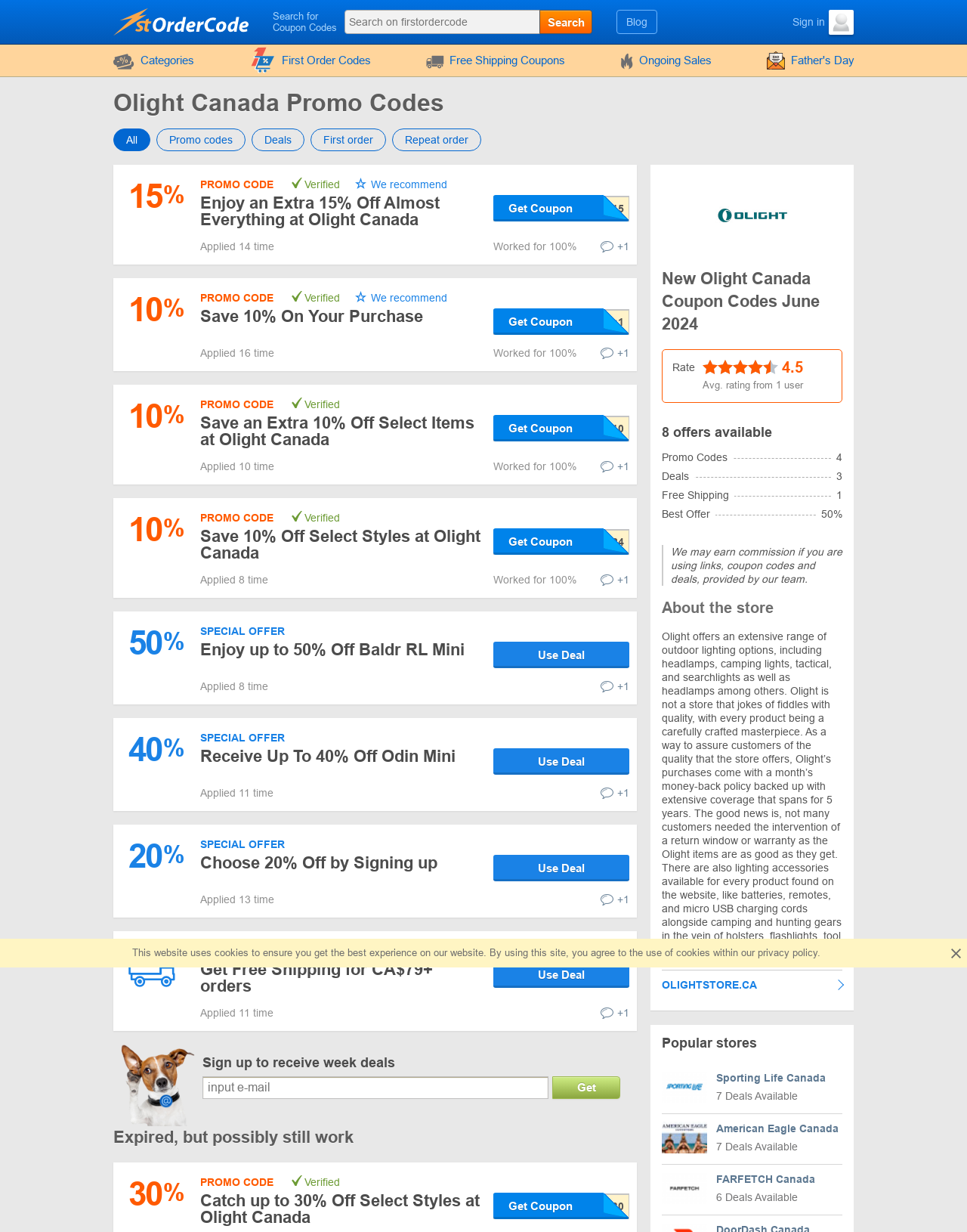Determine the bounding box coordinates of the clickable region to follow the instruction: "Click on the 'Log In' button".

None